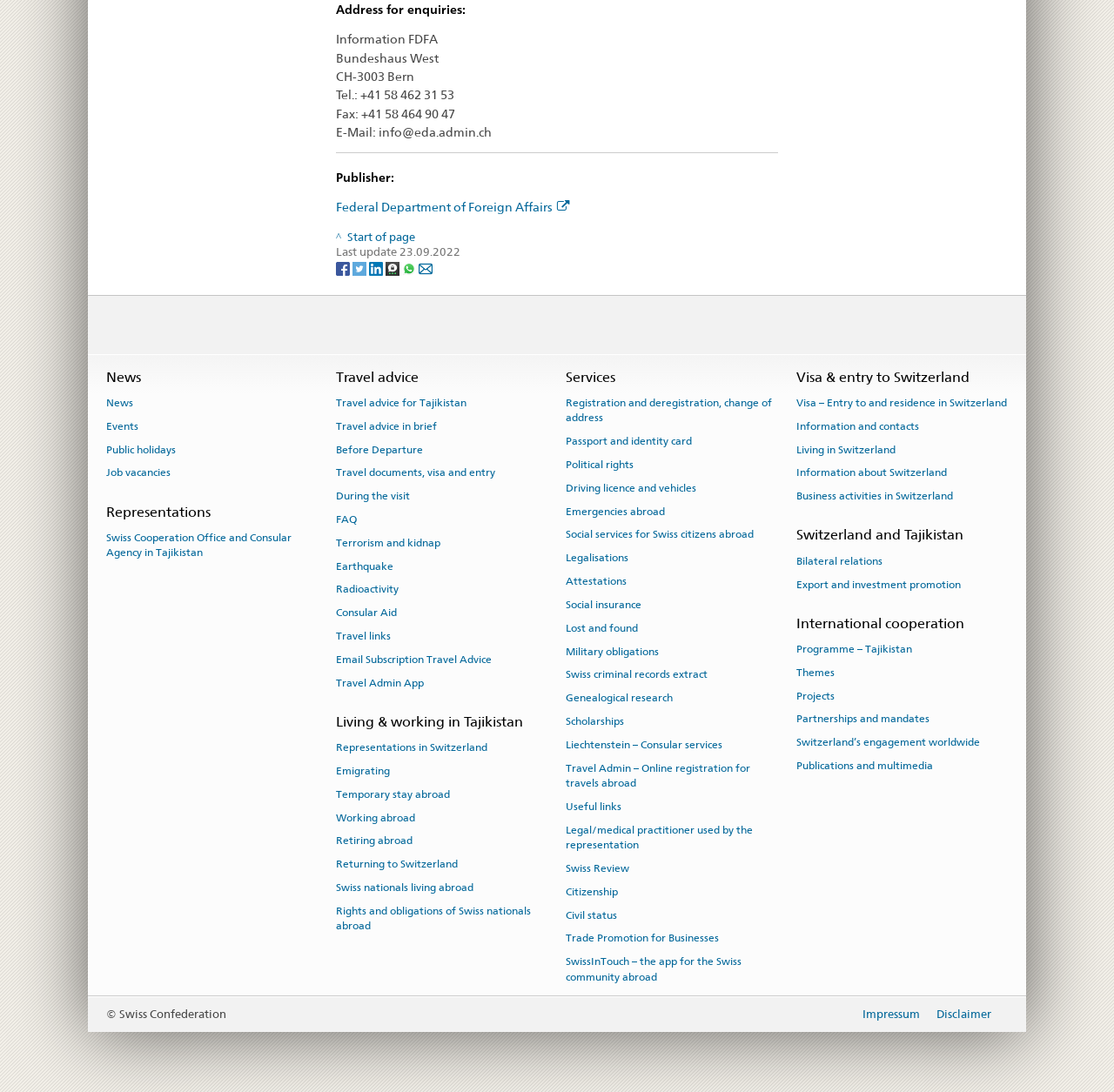Please specify the bounding box coordinates of the clickable region necessary for completing the following instruction: "Follow 'Federal Department of Foreign Affairs'". The coordinates must consist of four float numbers between 0 and 1, i.e., [left, top, right, bottom].

[0.302, 0.182, 0.512, 0.196]